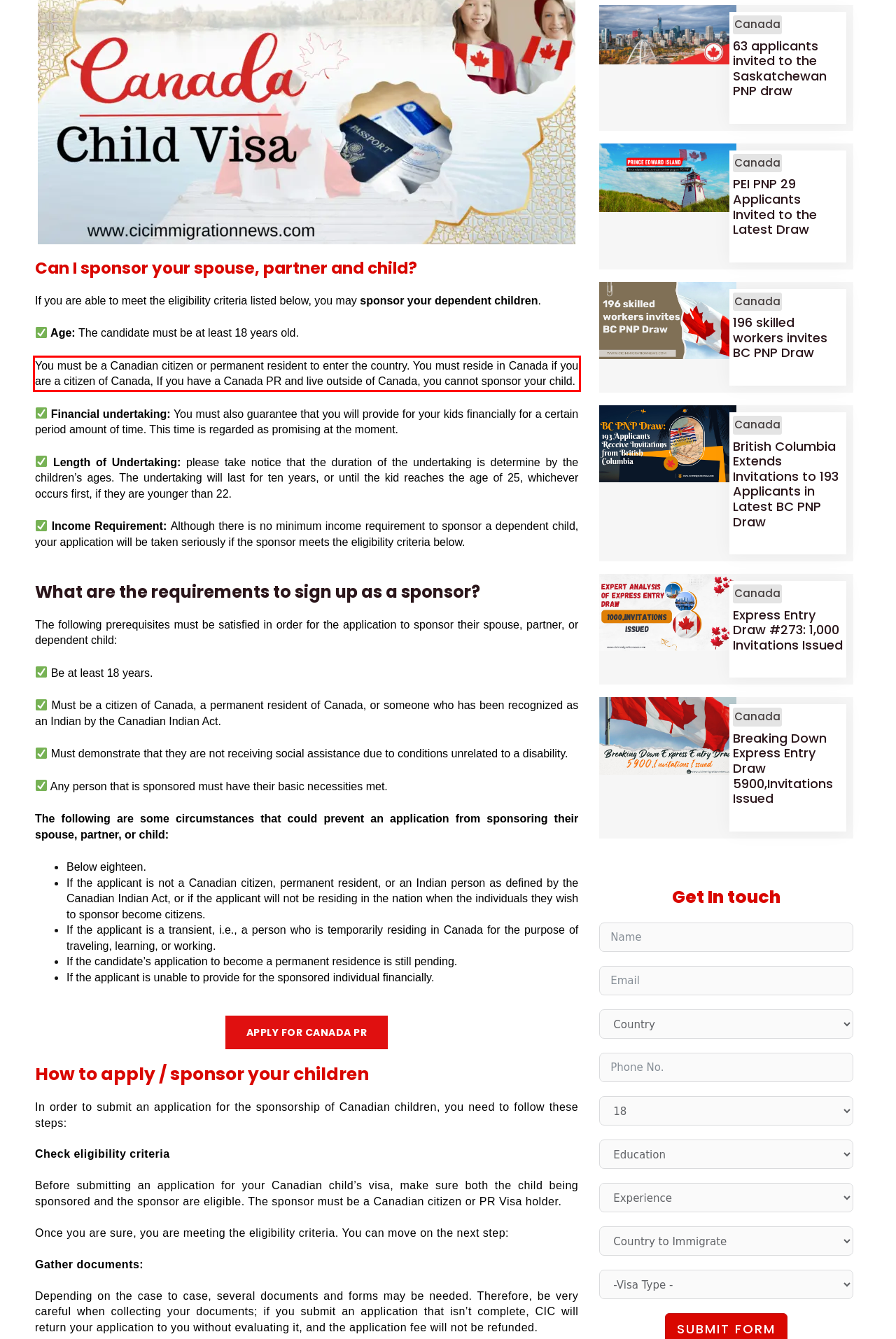Identify and transcribe the text content enclosed by the red bounding box in the given screenshot.

You must be a Canadian citizen or permanent resident to enter the country. You must reside in Canada if you are a citizen of Canada, If you have a Canada PR and live outside of Canada, you cannot sponsor your child.